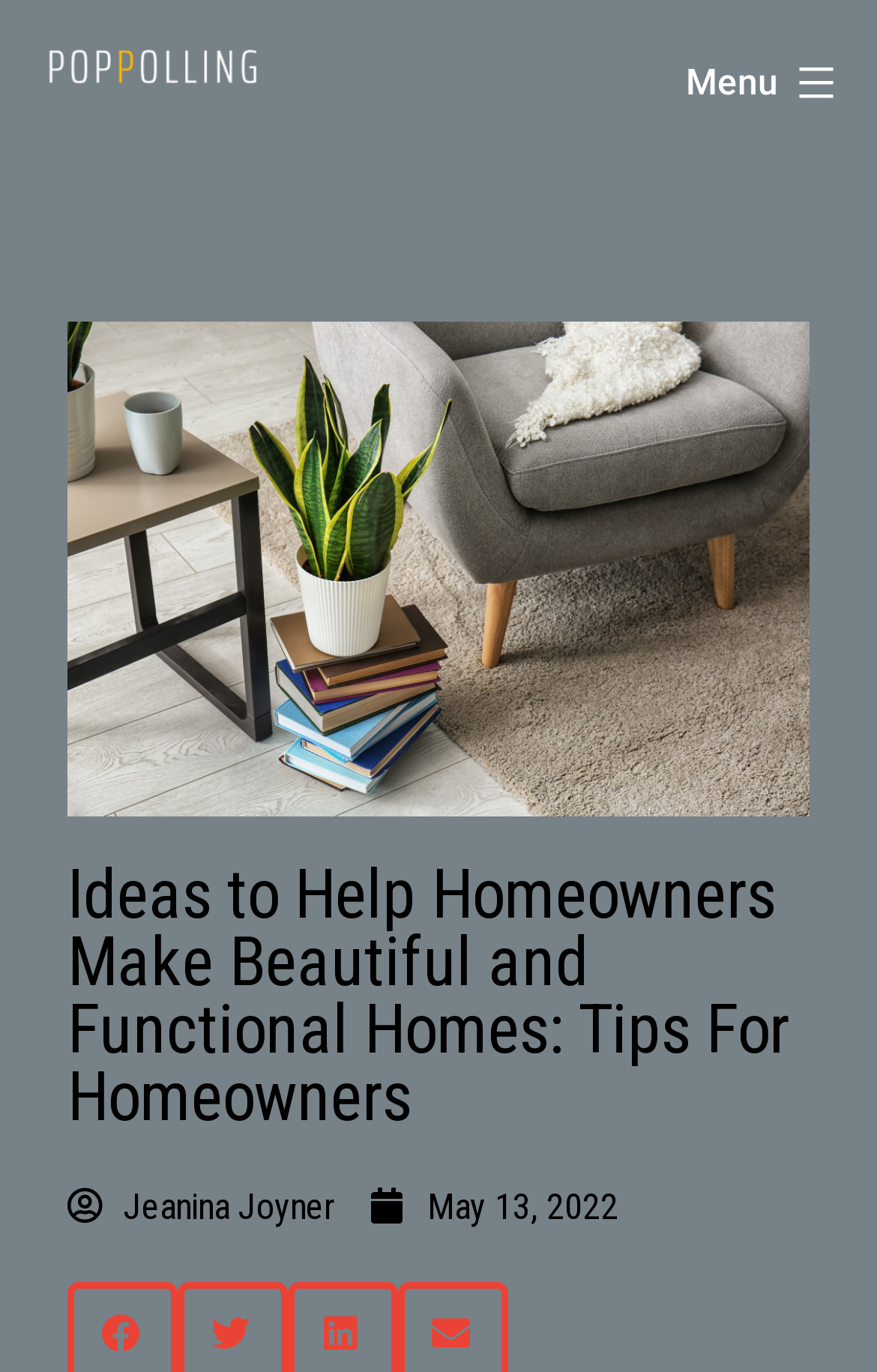Please provide a brief answer to the following inquiry using a single word or phrase:
When was the article published?

May 13, 2022